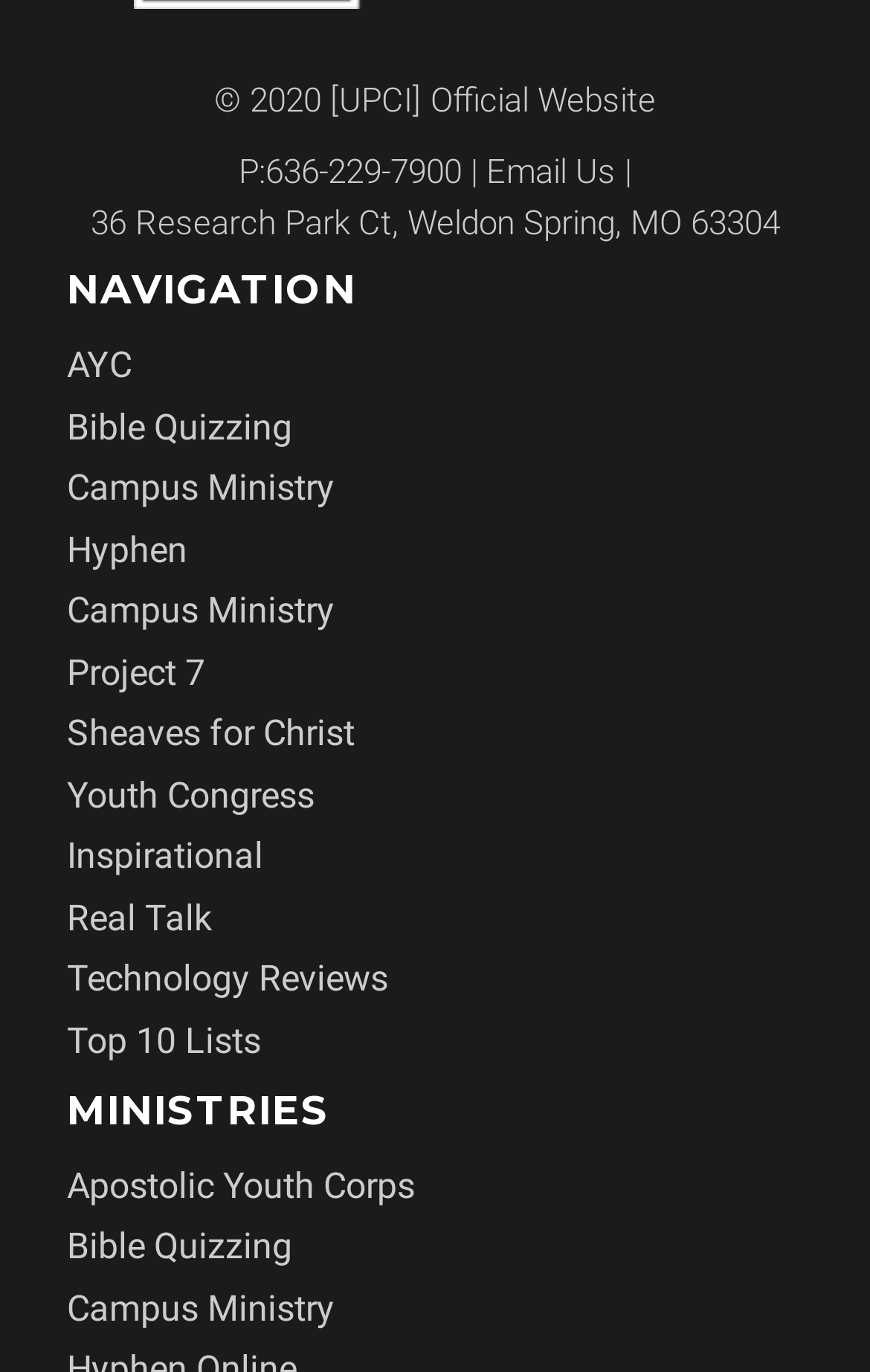Determine the bounding box coordinates for the clickable element to execute this instruction: "learn about AYC". Provide the coordinates as four float numbers between 0 and 1, i.e., [left, top, right, bottom].

[0.077, 0.251, 0.151, 0.282]